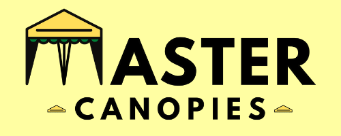Refer to the image and answer the question with as much detail as possible: What is the shape of the canopy tent?

The illustrative depiction of the canopy tent above the text features a peaked roof, which suggests a focus on outdoor events and functionality.